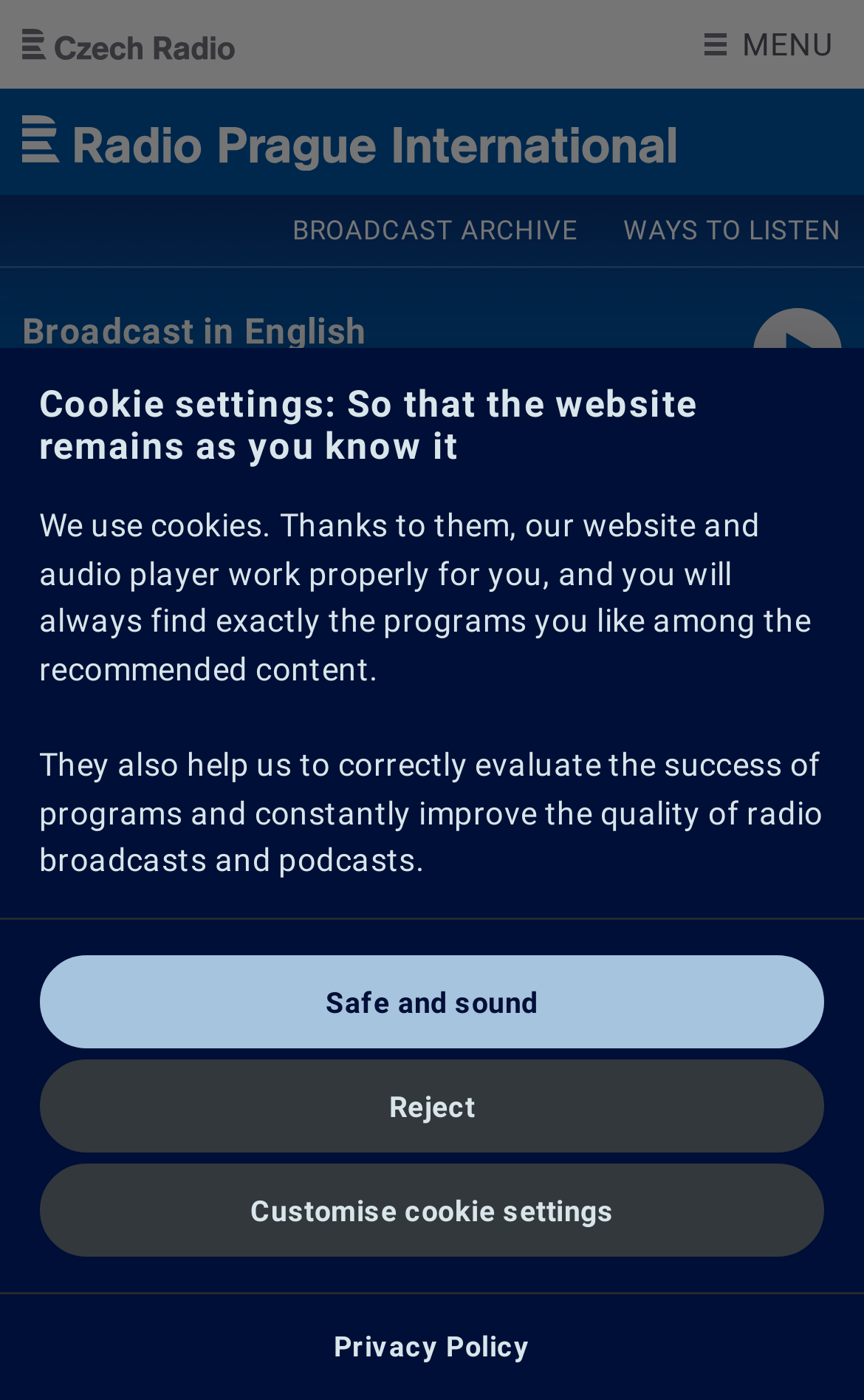Respond with a single word or phrase:
What is the name of the radio station?

Radio Prague